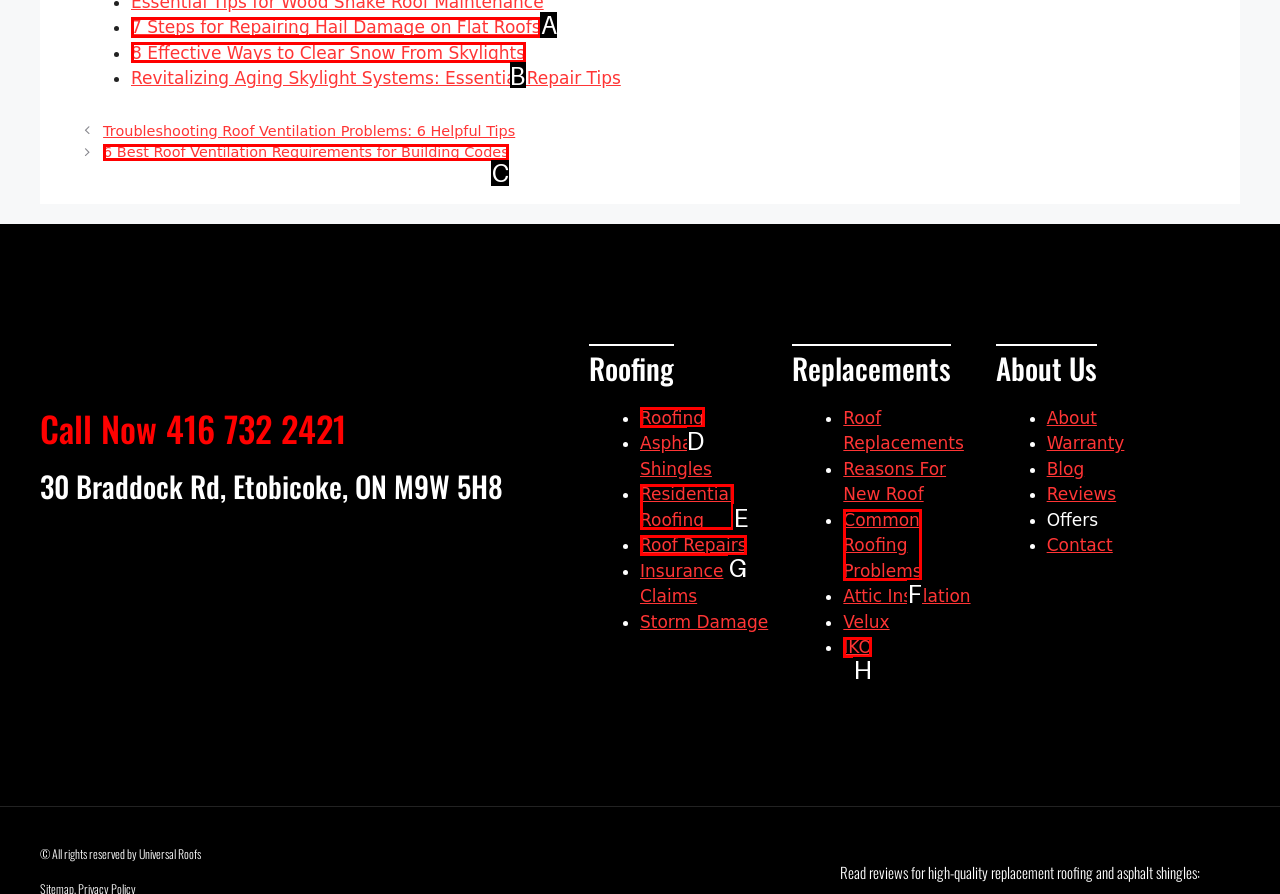Find the option that fits the given description: Common Roofing Problems
Answer with the letter representing the correct choice directly.

F